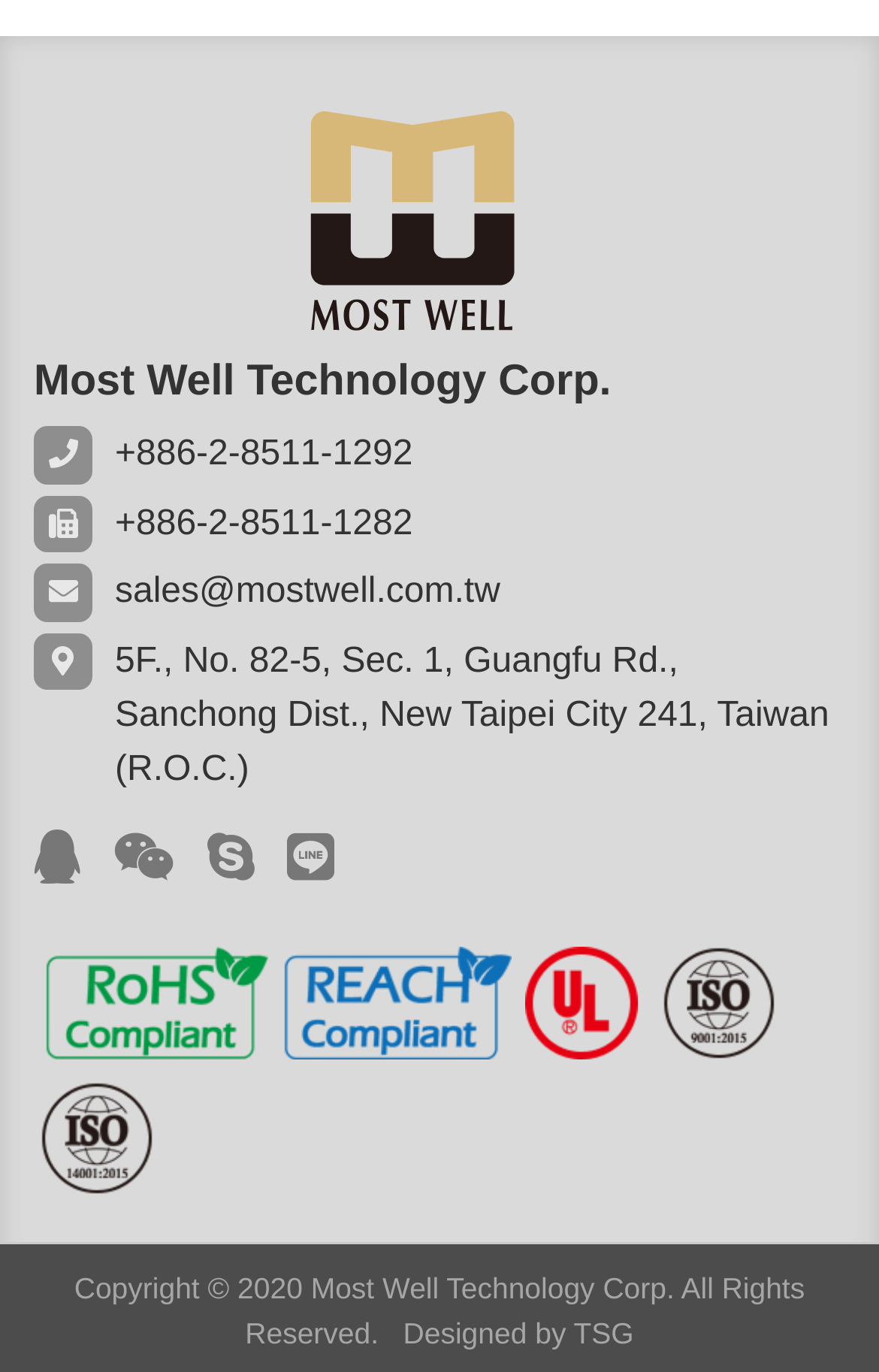What is the email address?
Carefully analyze the image and provide a thorough answer to the question.

The email address can be found in the link element with the icon '' which is located below the phone number, and it reads 'sales@mostwell.com.tw'.